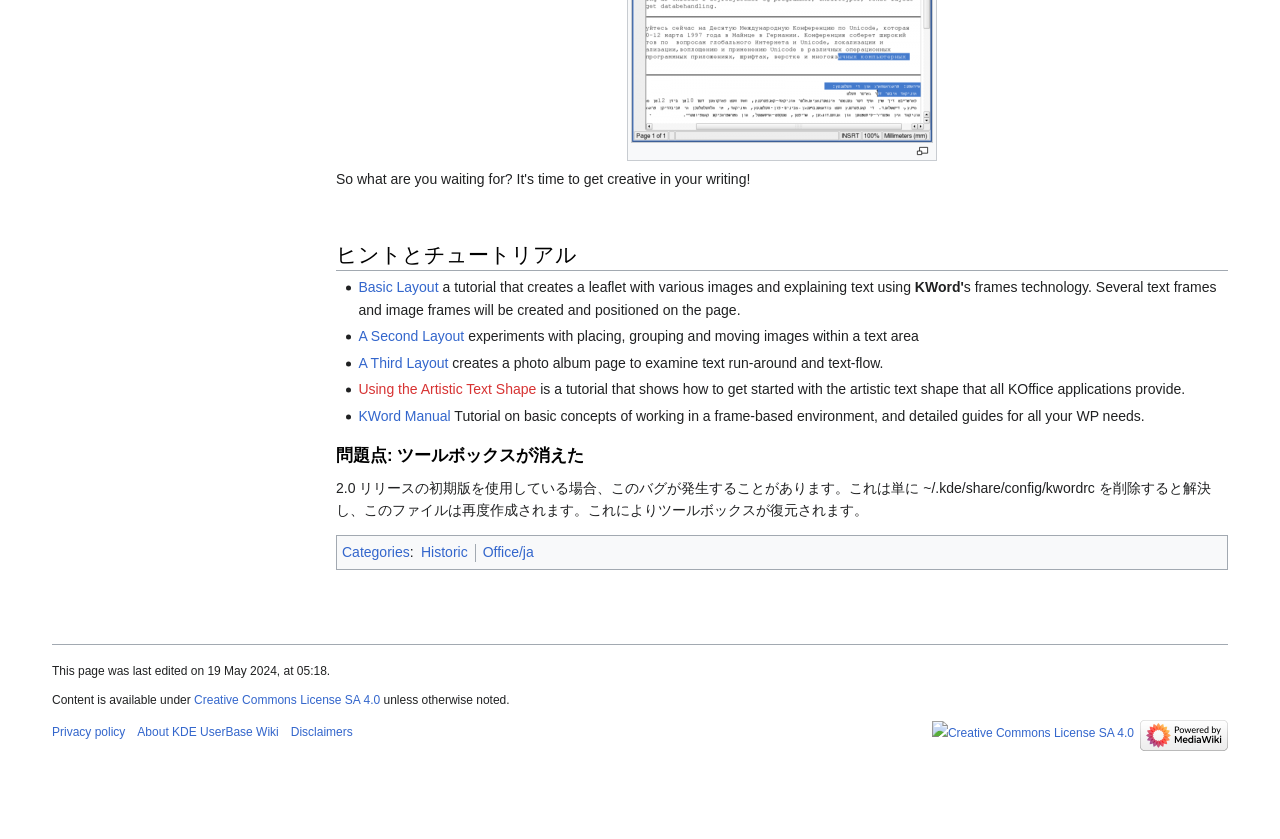Extract the bounding box coordinates for the described element: "A Second Layout". The coordinates should be represented as four float numbers between 0 and 1: [left, top, right, bottom].

[0.28, 0.391, 0.363, 0.41]